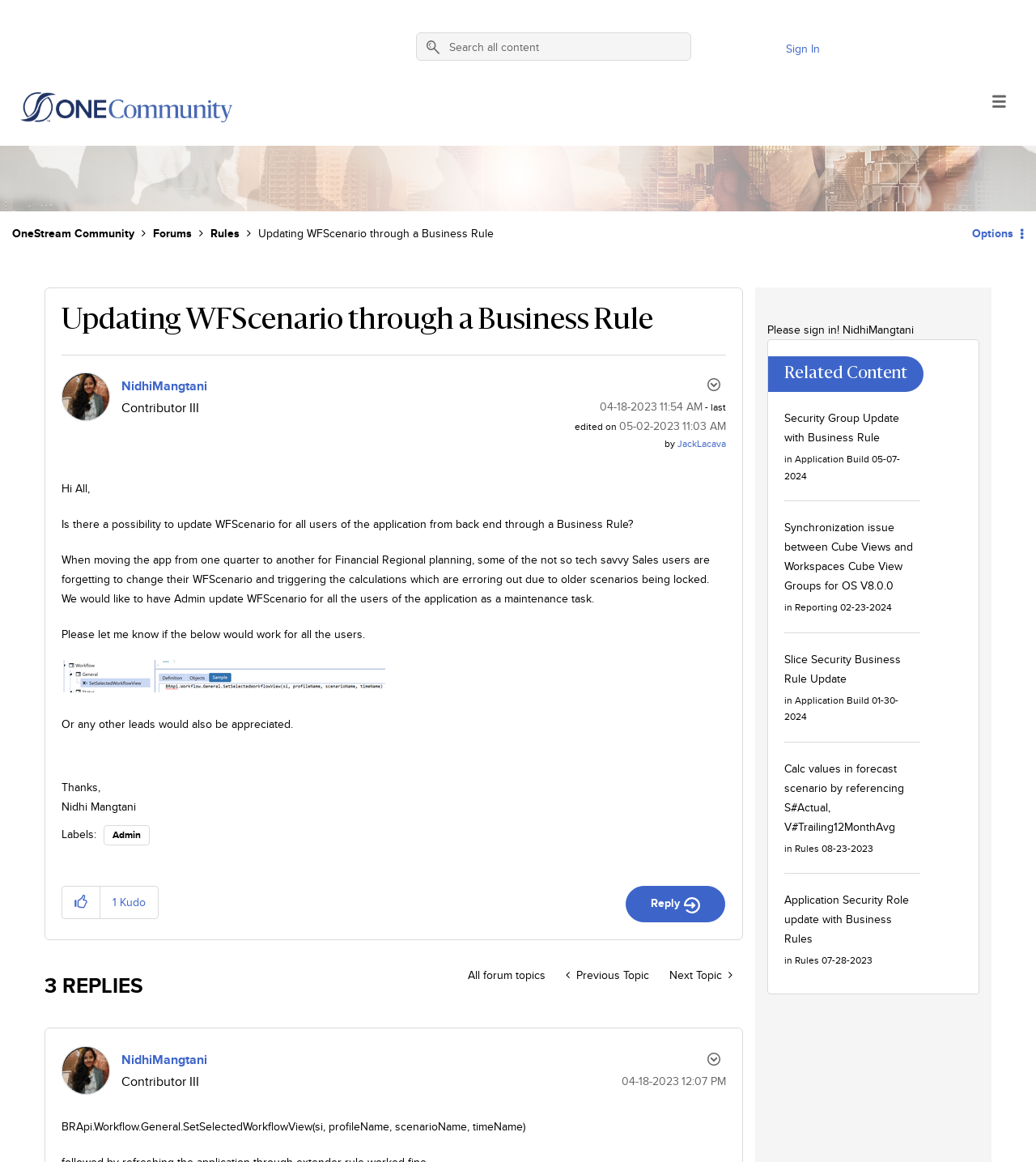Determine the bounding box coordinates of the region that needs to be clicked to achieve the task: "Reply to Updating WFScenario through a Business Rule post".

[0.604, 0.762, 0.7, 0.794]